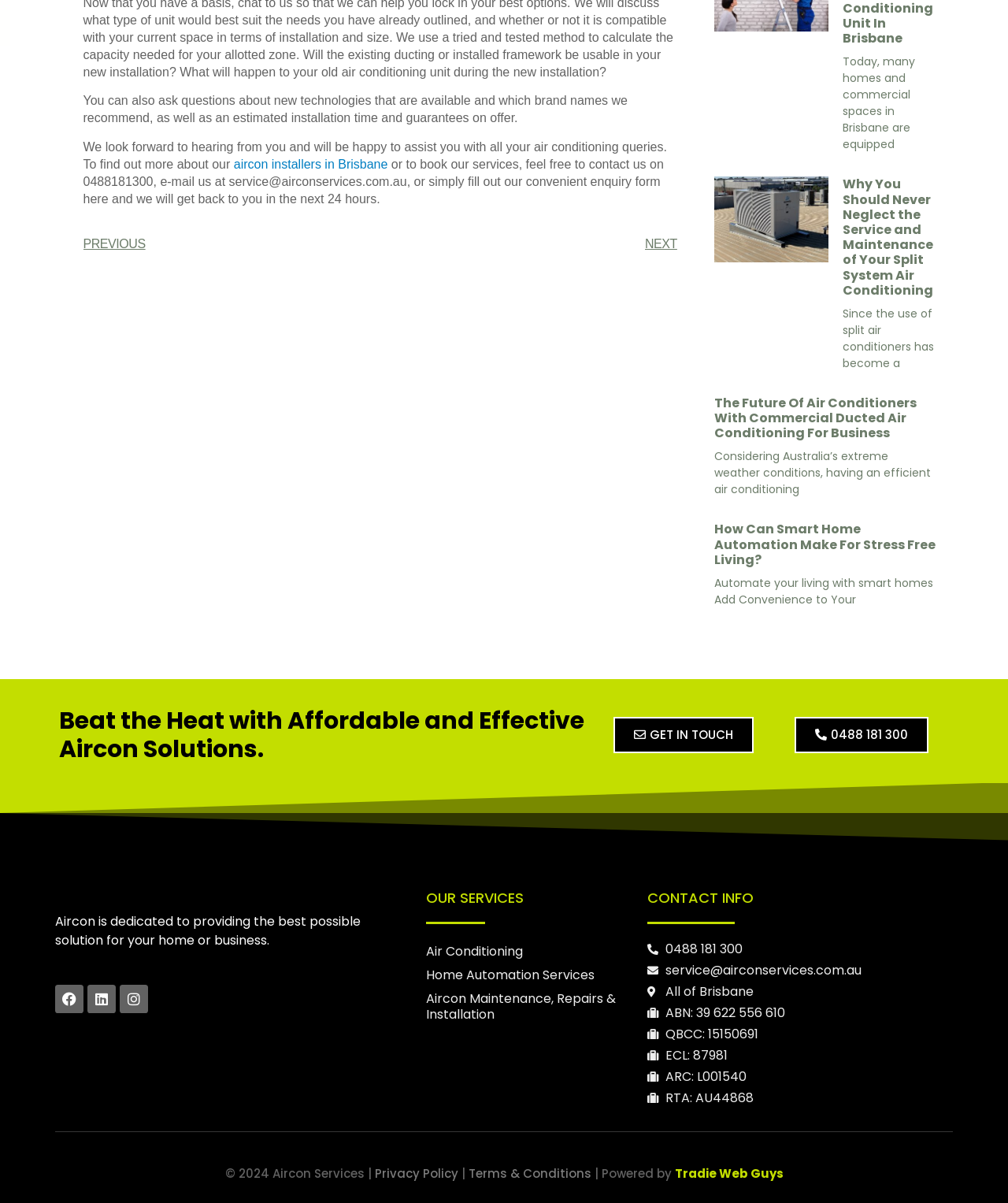Pinpoint the bounding box coordinates of the element to be clicked to execute the instruction: "View company address".

None